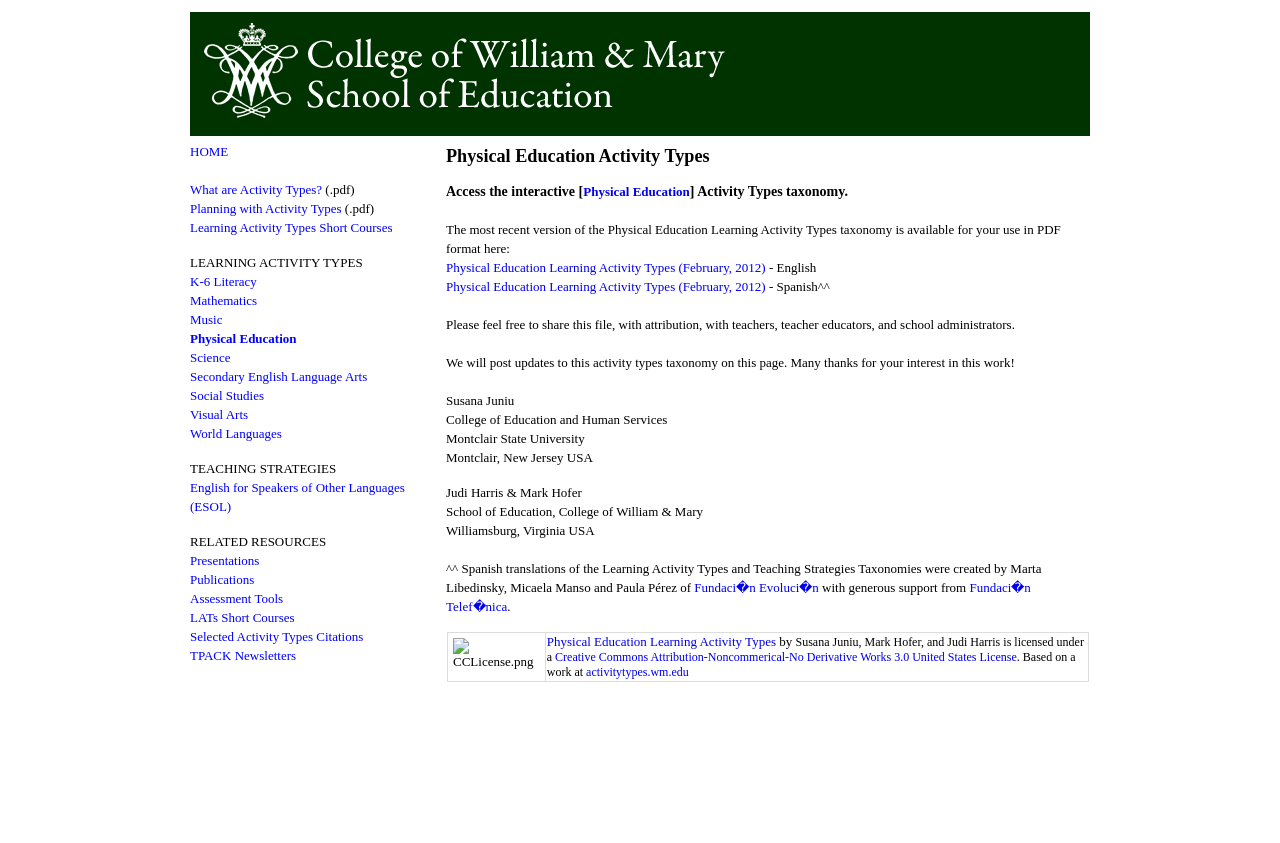Please identify the bounding box coordinates of the area that needs to be clicked to fulfill the following instruction: "Access the 'Physical Education' activity types taxonomy."

[0.456, 0.218, 0.539, 0.236]